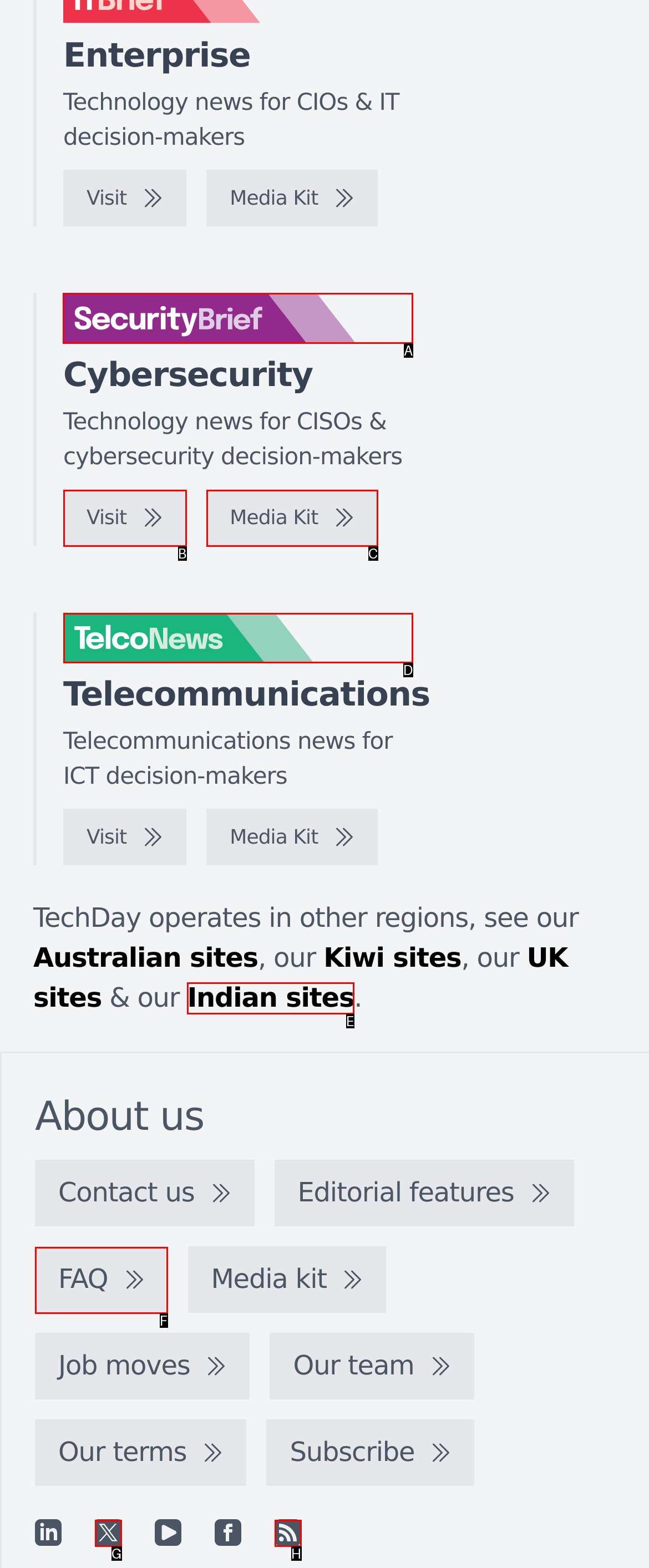Choose the HTML element you need to click to achieve the following task: Go to SecurityBrief
Respond with the letter of the selected option from the given choices directly.

A